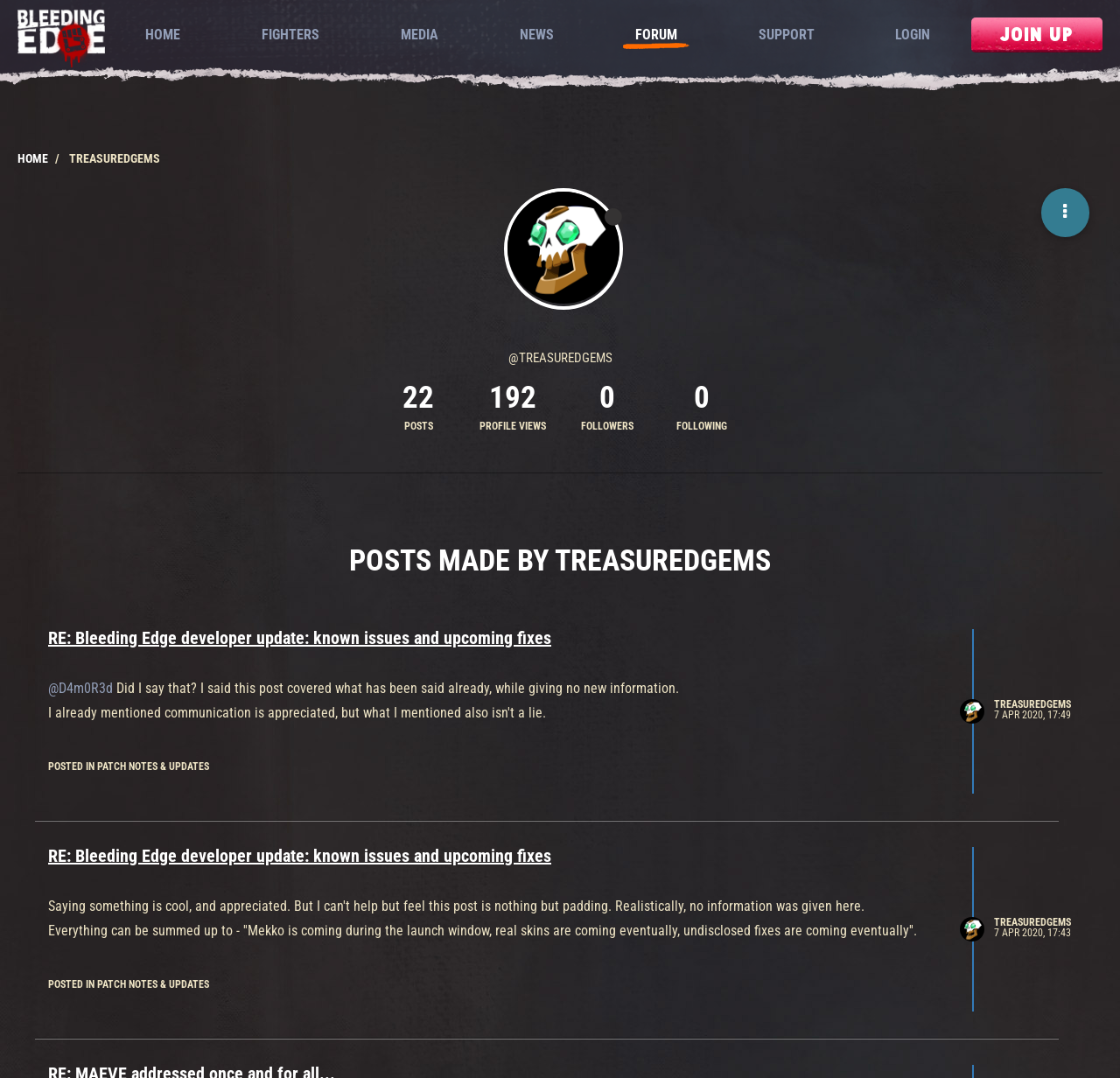Identify the bounding box coordinates of the clickable region to carry out the given instruction: "Join the community".

[0.867, 0.016, 0.984, 0.049]